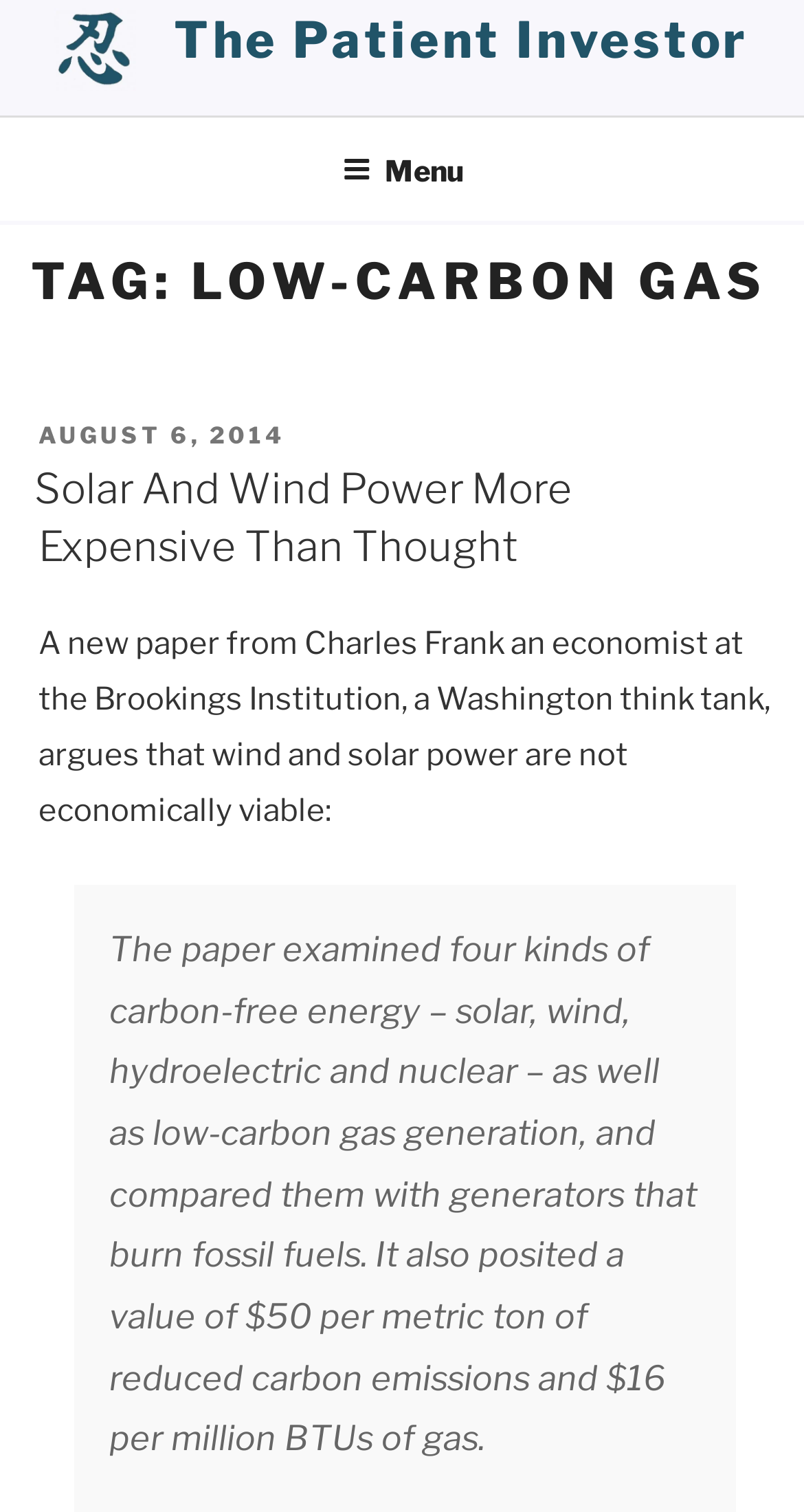Please analyze the image and provide a thorough answer to the question:
What is the value of reduced carbon emissions?

The text 'It also posited a value of $50 per metric ton of reduced carbon emissions and $16 per million BTUs of gas.' indicates that the value of reduced carbon emissions is $50 per metric ton.